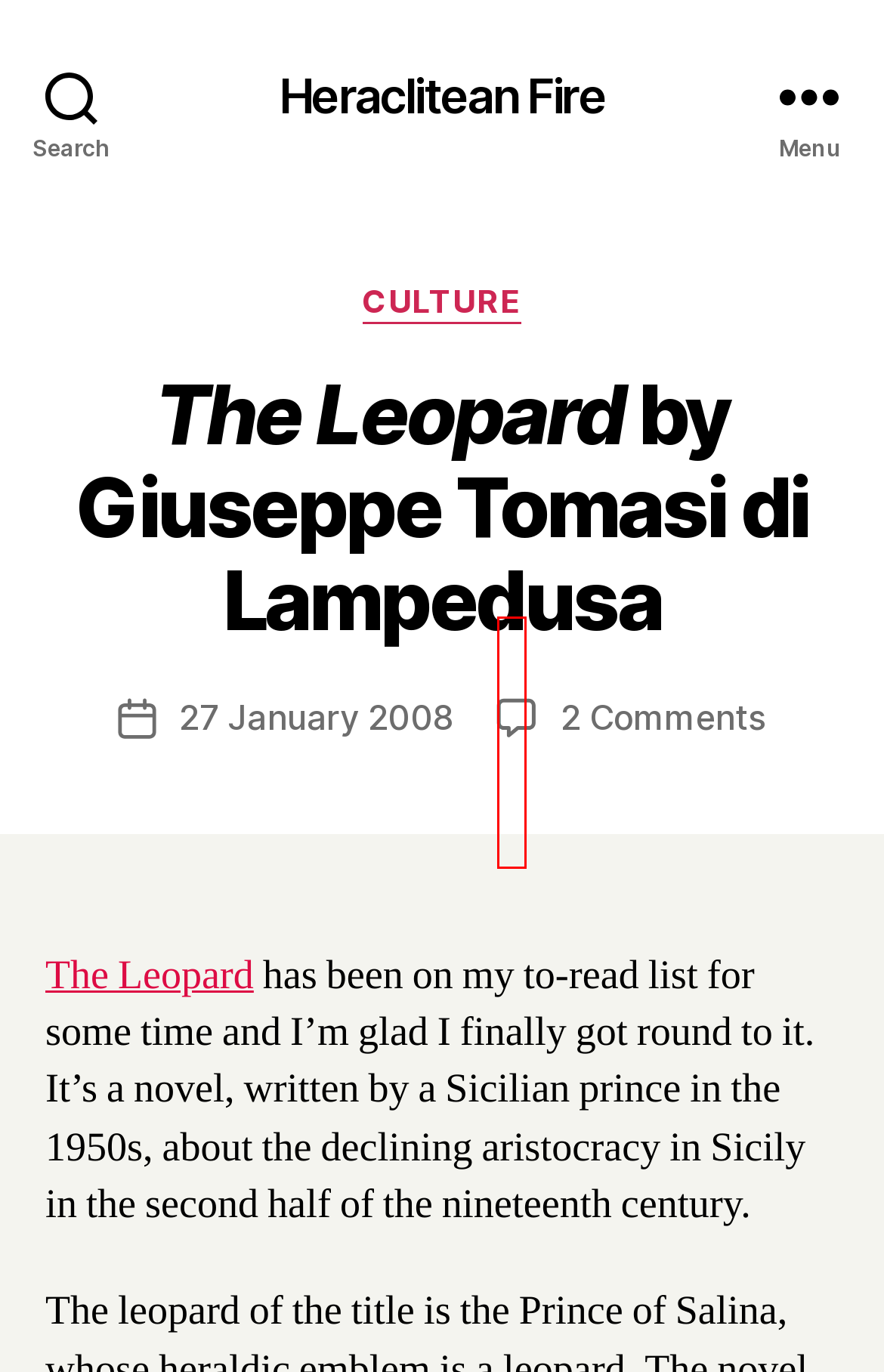Review the screenshot of a webpage that includes a red bounding box. Choose the most suitable webpage description that matches the new webpage after clicking the element within the red bounding box. Here are the candidates:
A. Links – Heraclitean Fire
B. novels – Heraclitean Fire
C. Harry – Heraclitean Fire
D. Italy – Heraclitean Fire
E. Amazon.co.uk
F. Giuseppe Tomasi – Heraclitean Fire
G. Culture – Heraclitean Fire
H. Heraclitean Fire – Harry Rutherford’s Blog

C